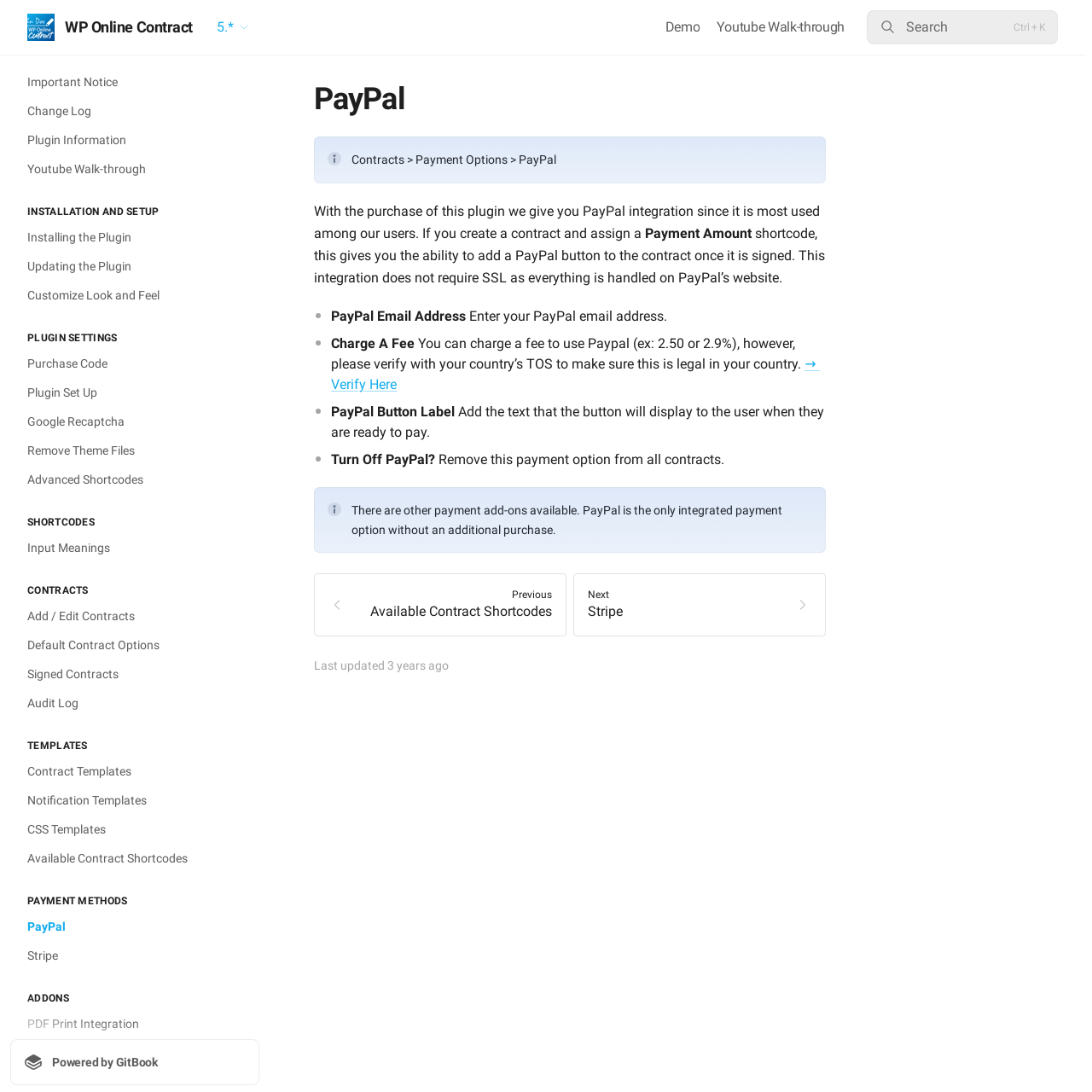Could you identify the text that serves as the heading for this webpage?

WP Online Contract